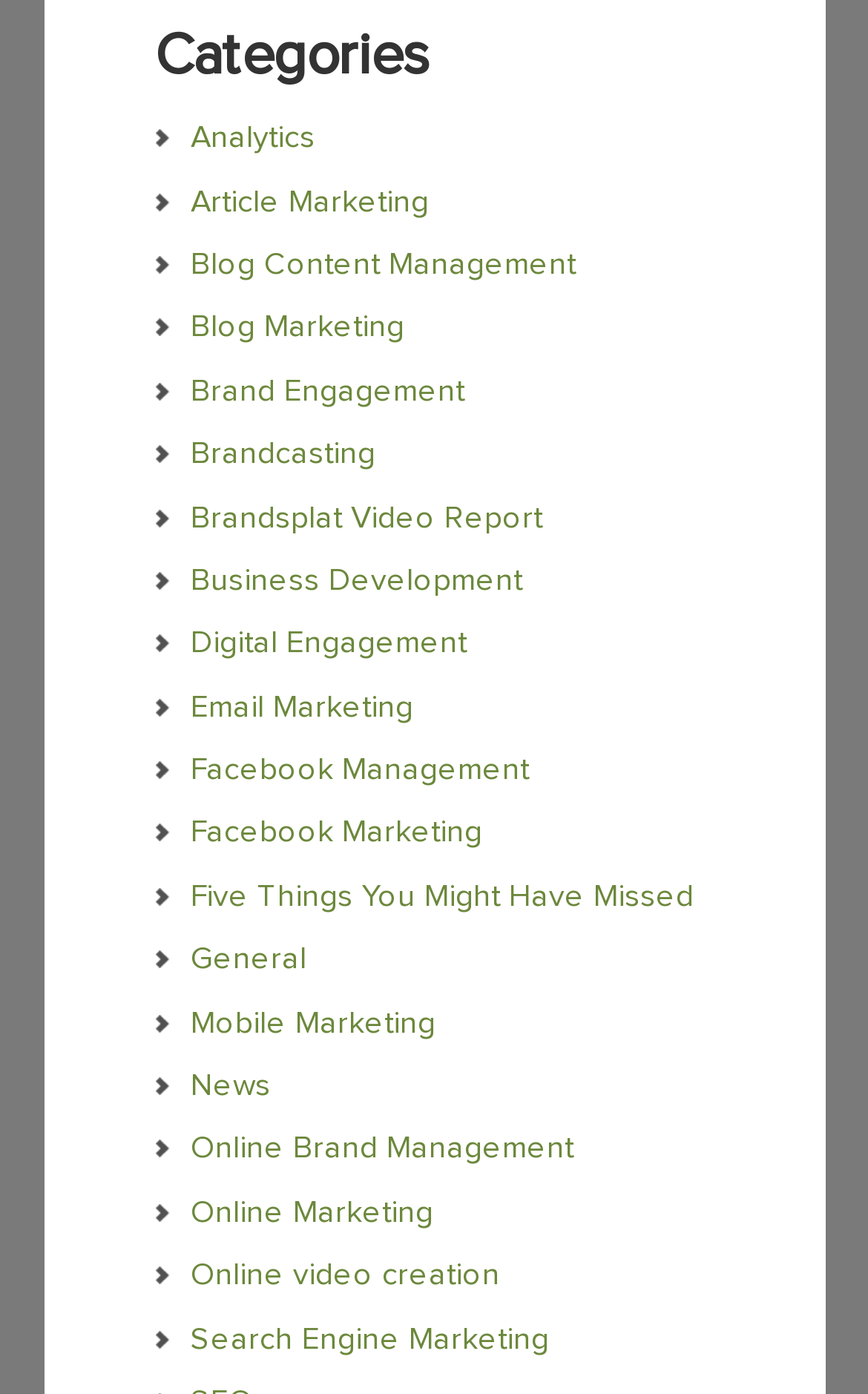How many categories are listed?
Using the image, provide a concise answer in one word or a short phrase.

17